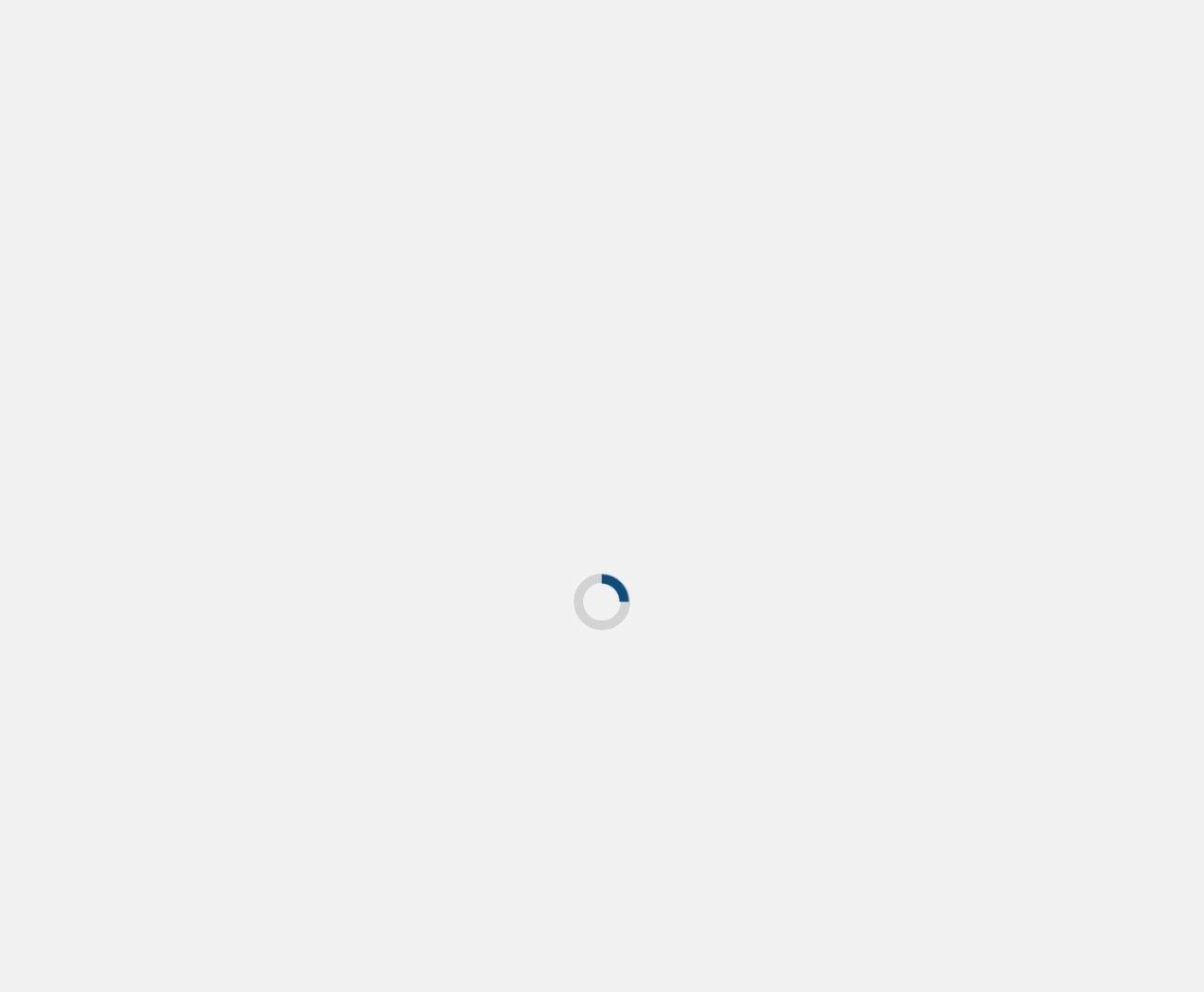Find the bounding box coordinates for the area you need to click to carry out the instruction: "Read the 'Meet Allaoua Gaham, the man making quite a noise in the world of fitness' article". The coordinates should be four float numbers between 0 and 1, indicated as [left, top, right, bottom].

[0.043, 0.287, 0.67, 0.443]